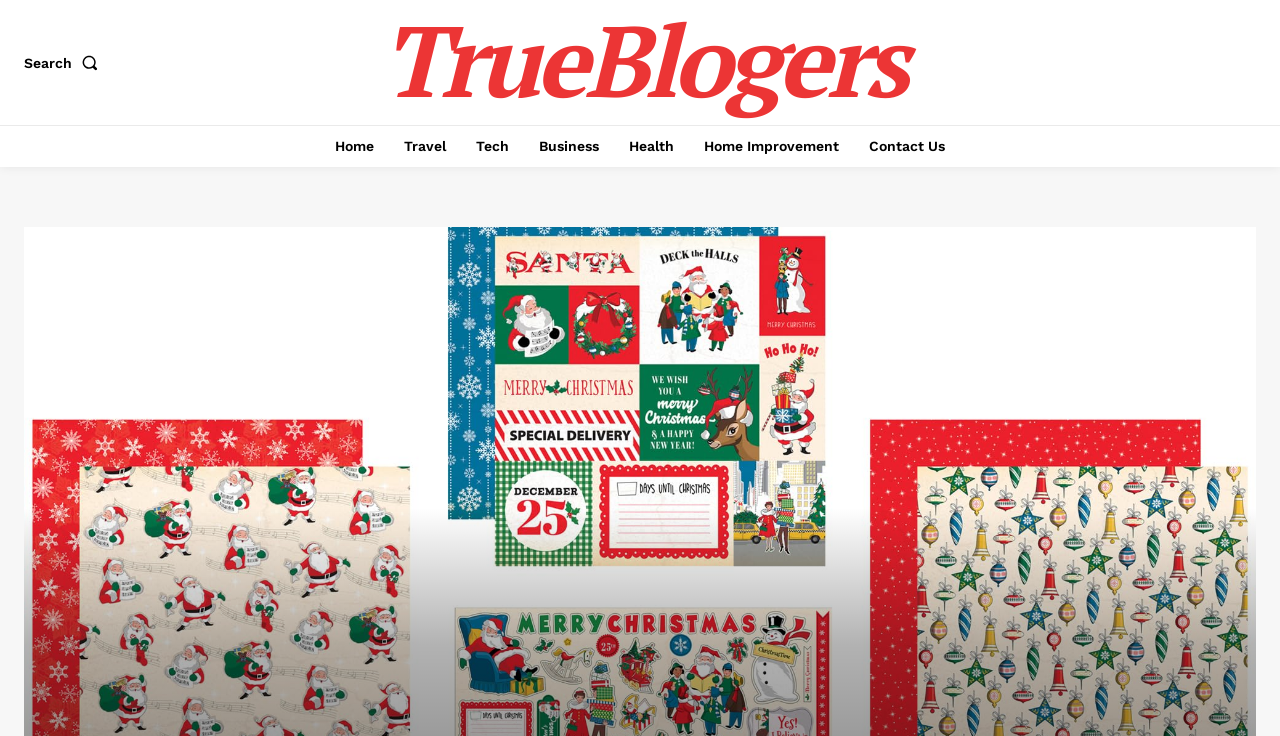Please locate the bounding box coordinates of the element's region that needs to be clicked to follow the instruction: "go to Home page". The bounding box coordinates should be provided as four float numbers between 0 and 1, i.e., [left, top, right, bottom].

[0.254, 0.17, 0.3, 0.227]